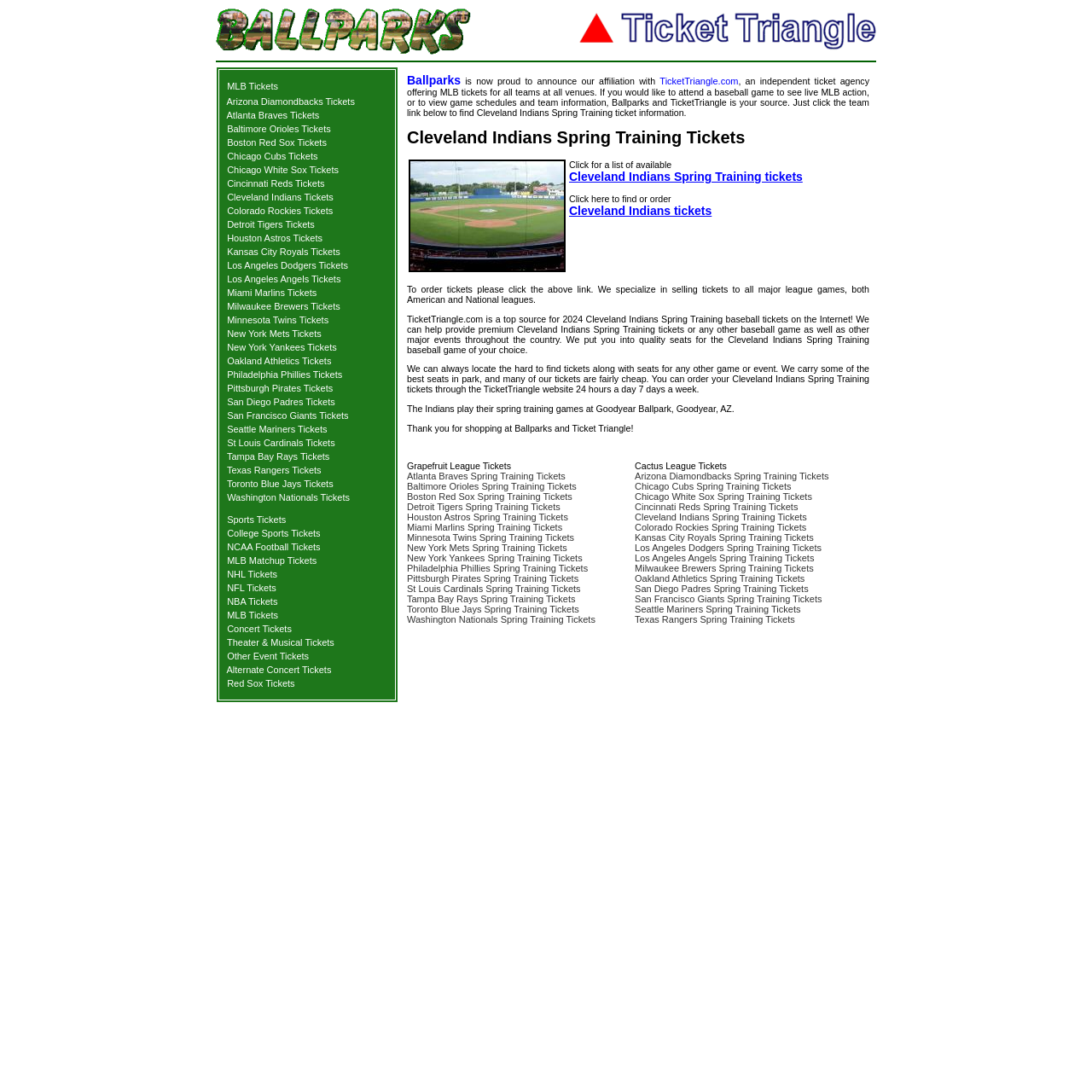Find and specify the bounding box coordinates that correspond to the clickable region for the instruction: "click on Boston Red Sox Tickets".

[0.208, 0.126, 0.299, 0.135]